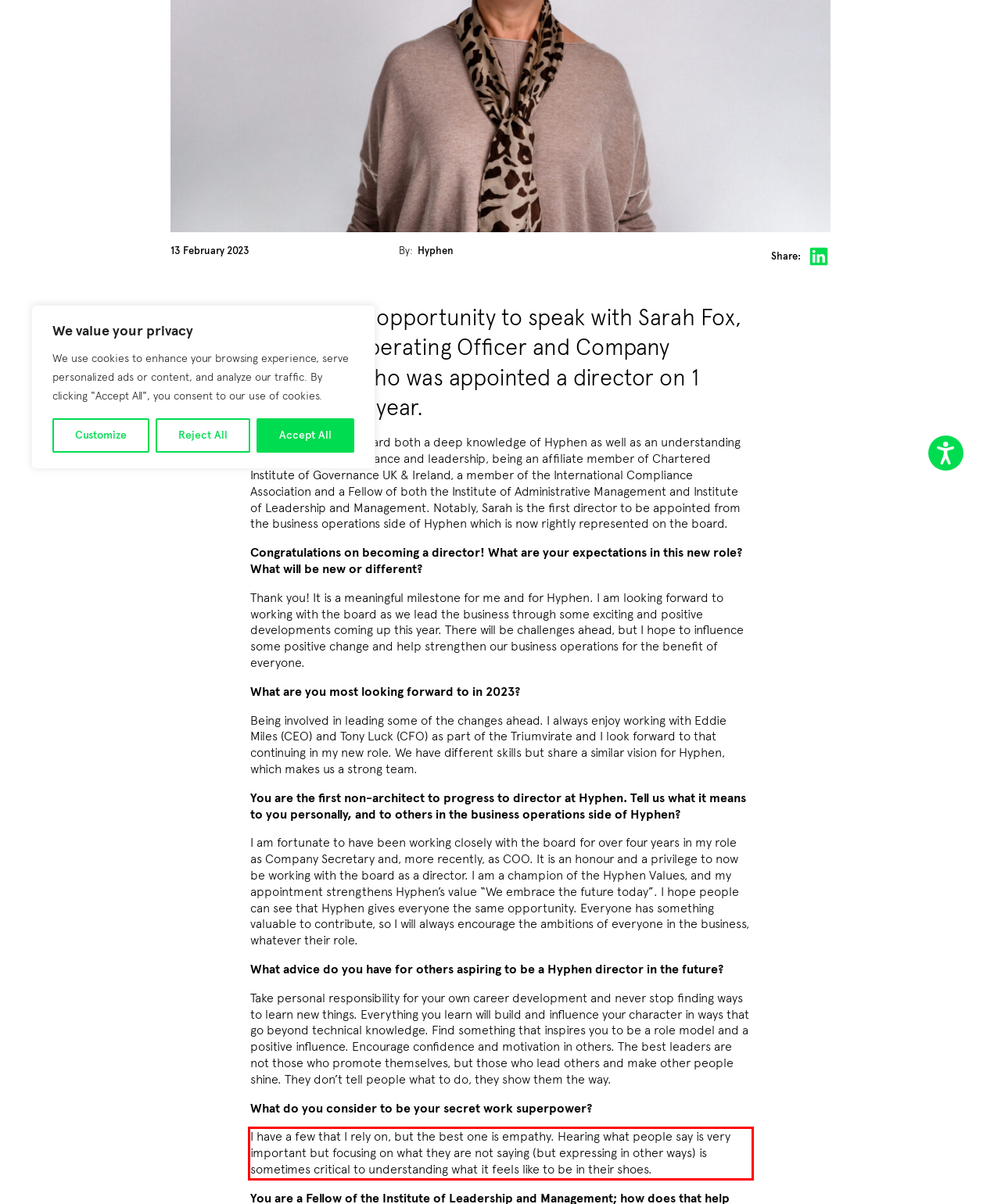Within the provided webpage screenshot, find the red rectangle bounding box and perform OCR to obtain the text content.

I have a few that I rely on, but the best one is empathy.​​​​​​​ Hearing what people say is very important but focusing on what they are not saying (but expressing in other ways) is sometimes critical to understanding what it feels like to be in their shoes.